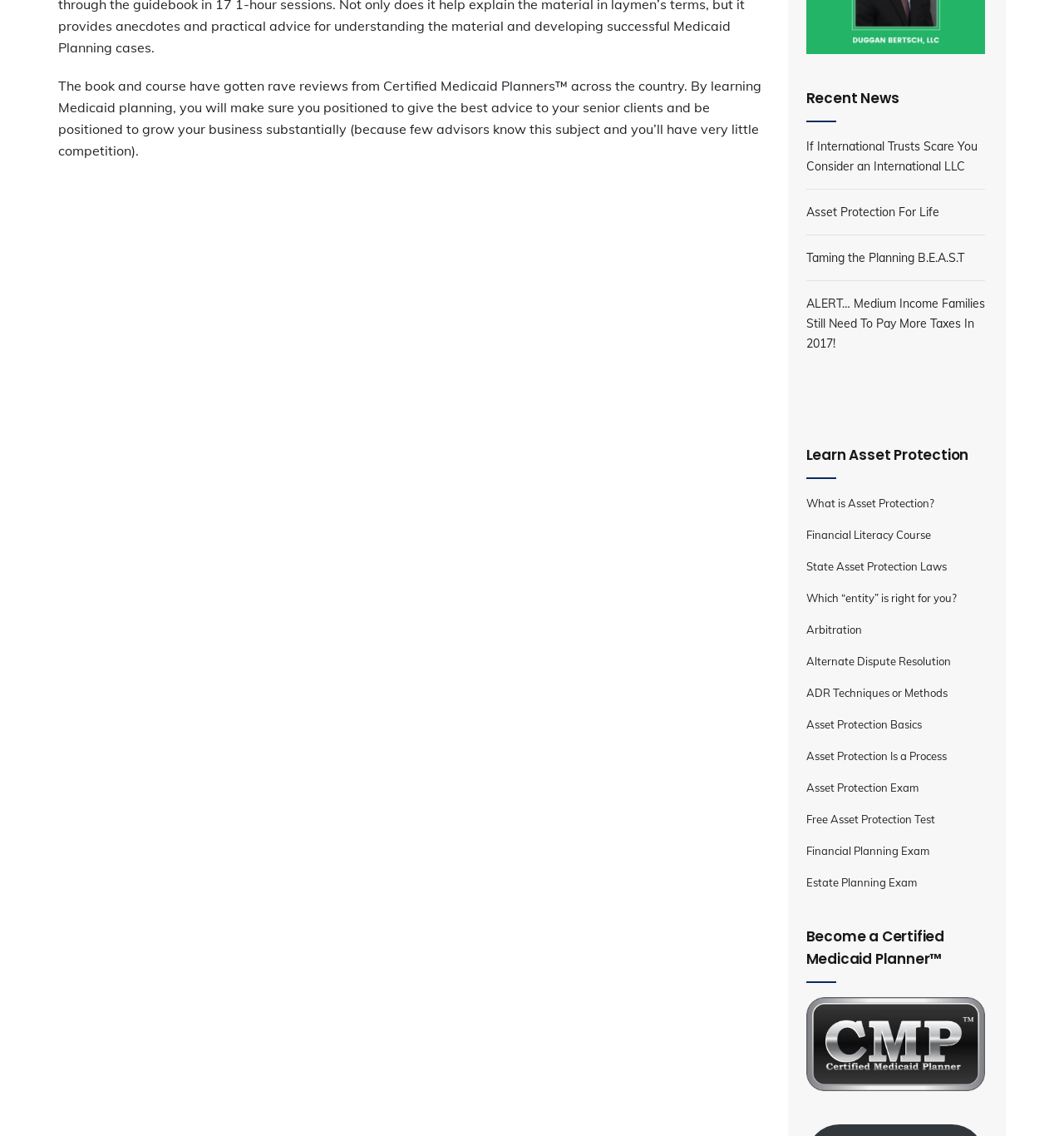Identify the bounding box coordinates for the element that needs to be clicked to fulfill this instruction: "Read recent news". Provide the coordinates in the format of four float numbers between 0 and 1: [left, top, right, bottom].

[0.757, 0.077, 0.926, 0.108]